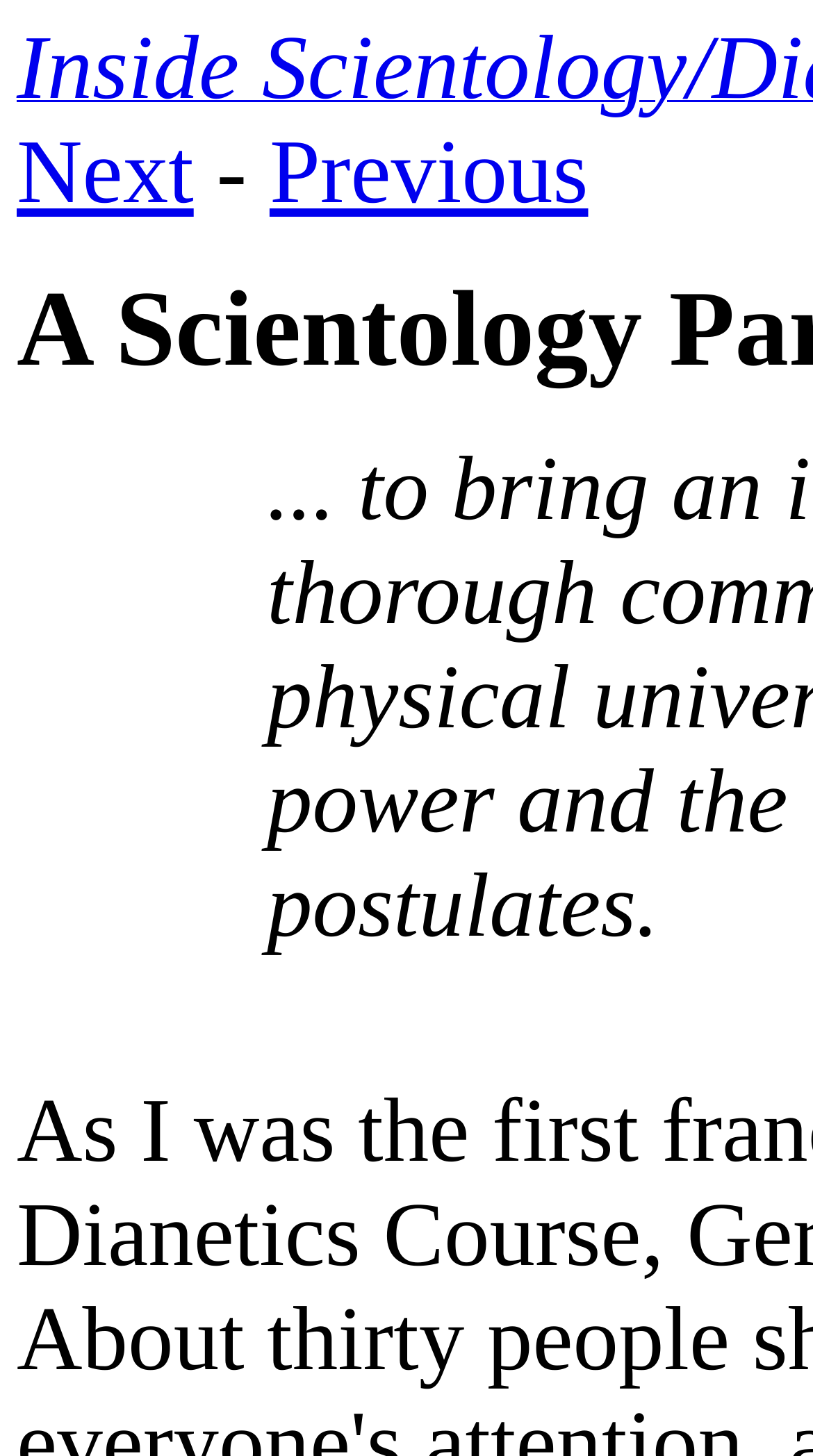Bounding box coordinates are specified in the format (top-left x, top-left y, bottom-right x, bottom-right y). All values are floating point numbers bounded between 0 and 1. Please provide the bounding box coordinate of the region this sentence describes: Next

[0.021, 0.084, 0.238, 0.153]